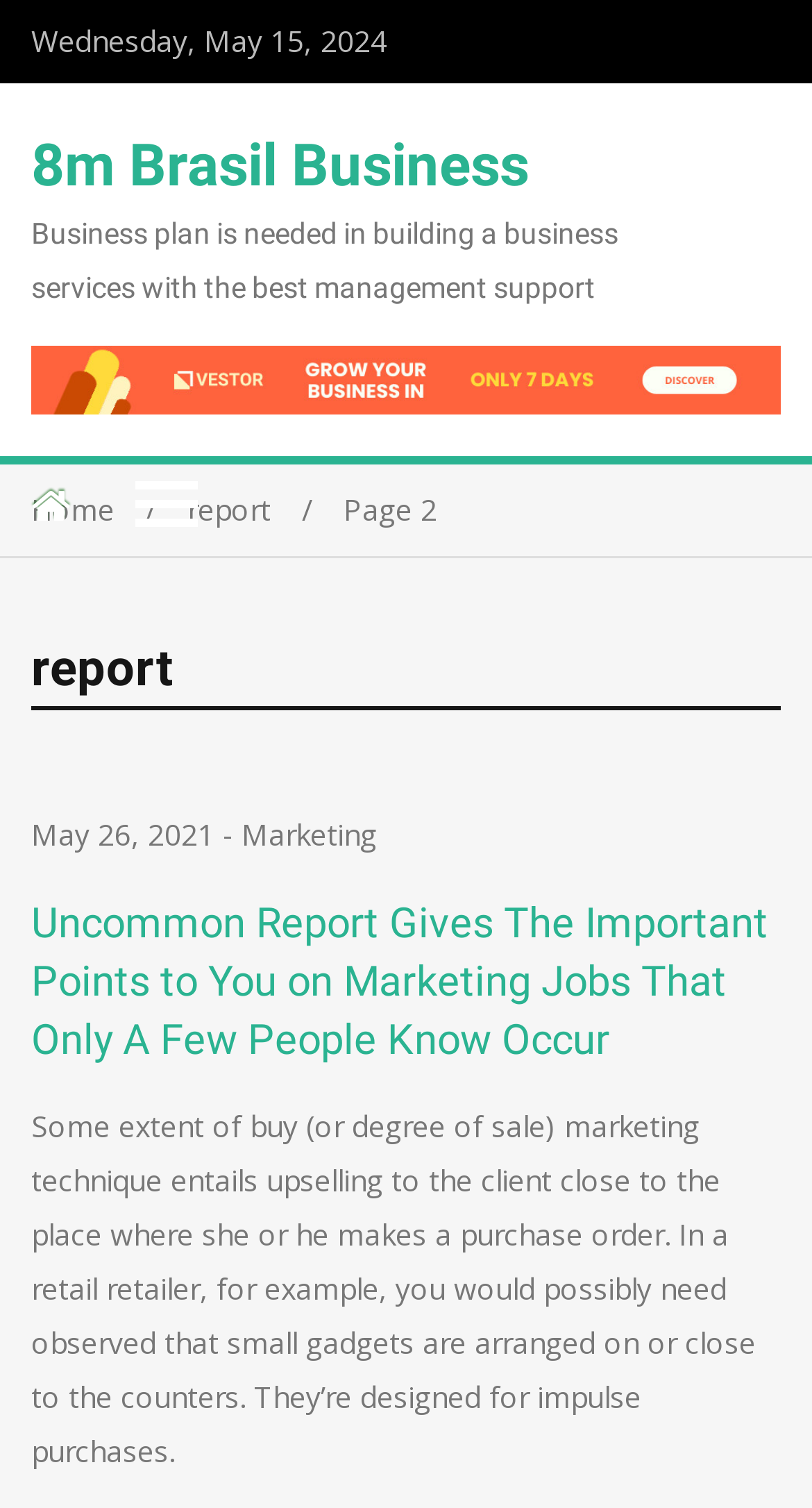What is the category of the article?
Refer to the screenshot and respond with a concise word or phrase.

Marketing